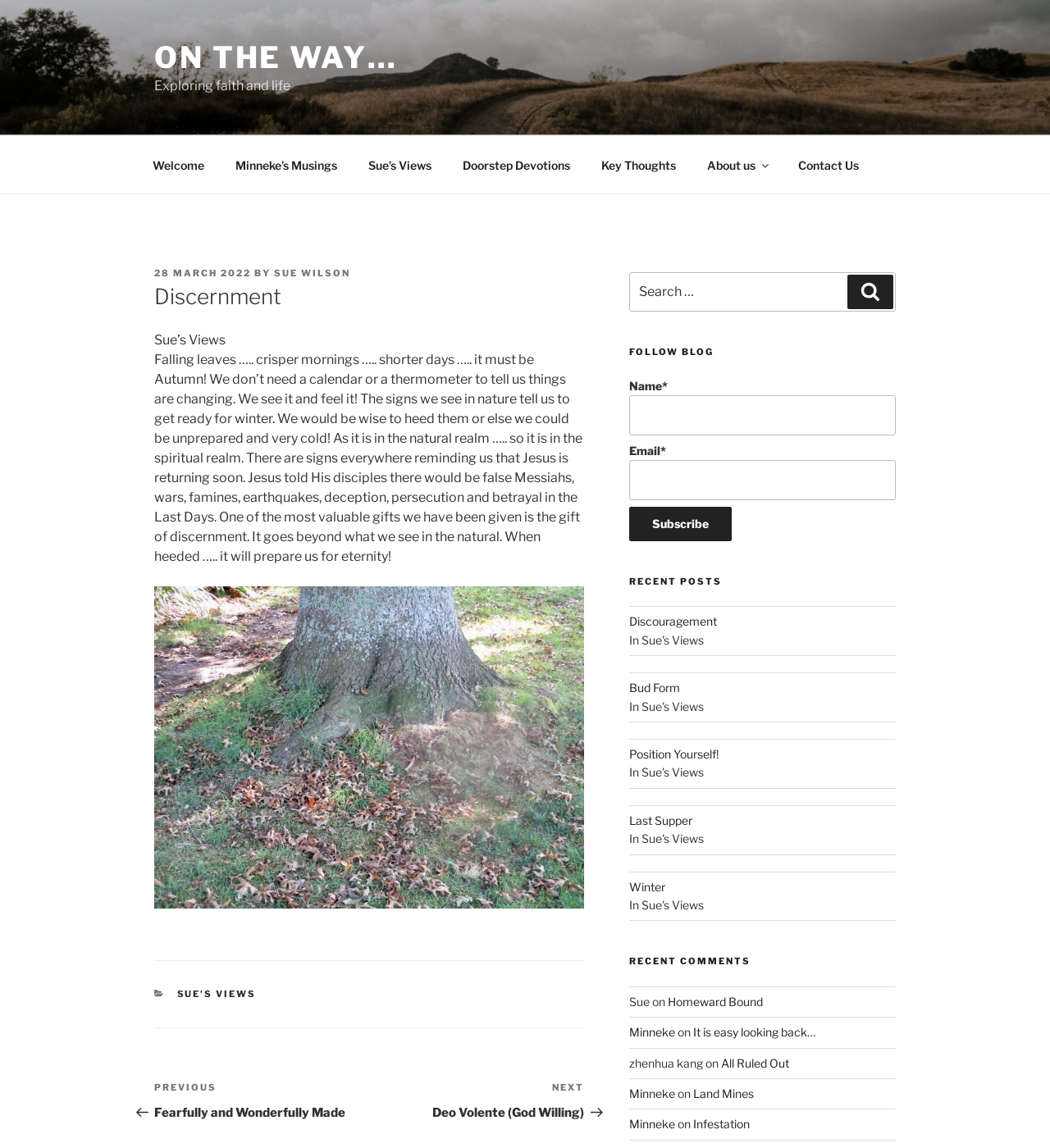What is the purpose of the search box?
Based on the visual information, provide a detailed and comprehensive answer.

The search box is located in the sidebar section of the webpage and has a label 'Search for:' which suggests that it is used to search for posts on the website.